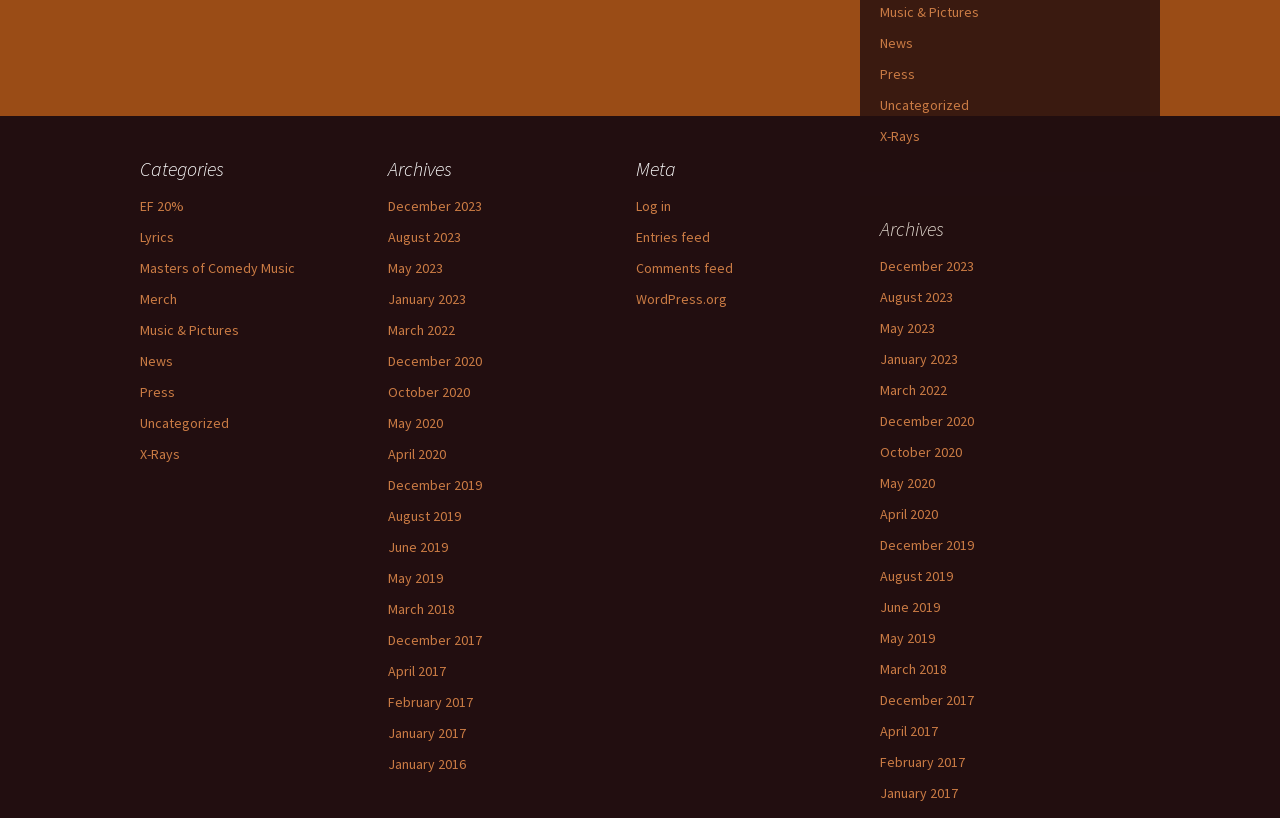Find the bounding box coordinates for the HTML element described as: "News". The coordinates should consist of four float values between 0 and 1, i.e., [left, top, right, bottom].

[0.109, 0.43, 0.135, 0.452]